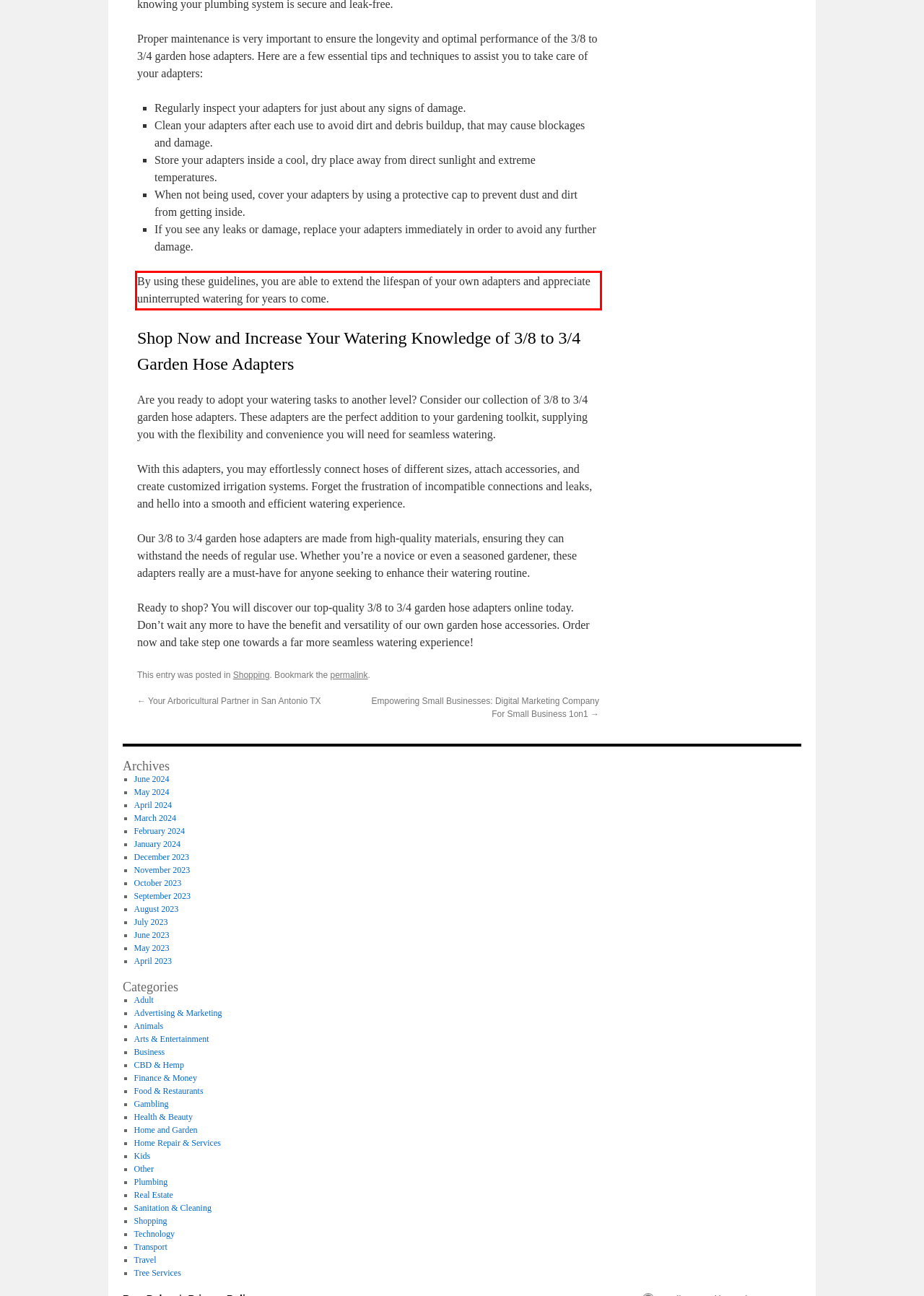Please analyze the provided webpage screenshot and perform OCR to extract the text content from the red rectangle bounding box.

By using these guidelines, you are able to extend the lifespan of your own adapters and appreciate uninterrupted watering for years to come.